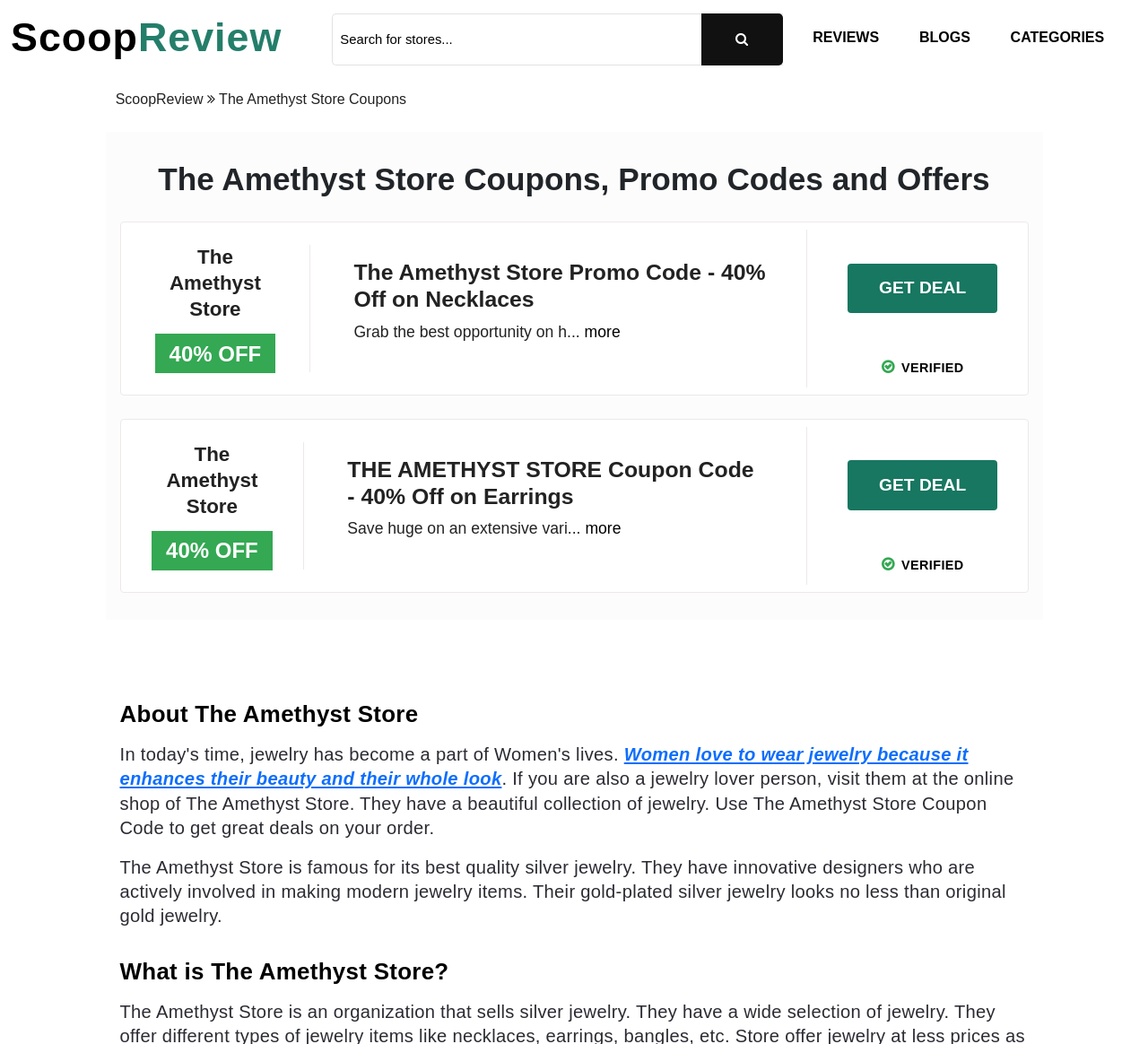Find the UI element described as: "REVIEWS" and predict its bounding box coordinates. Ensure the coordinates are four float numbers between 0 and 1, [left, top, right, bottom].

[0.702, 0.019, 0.772, 0.053]